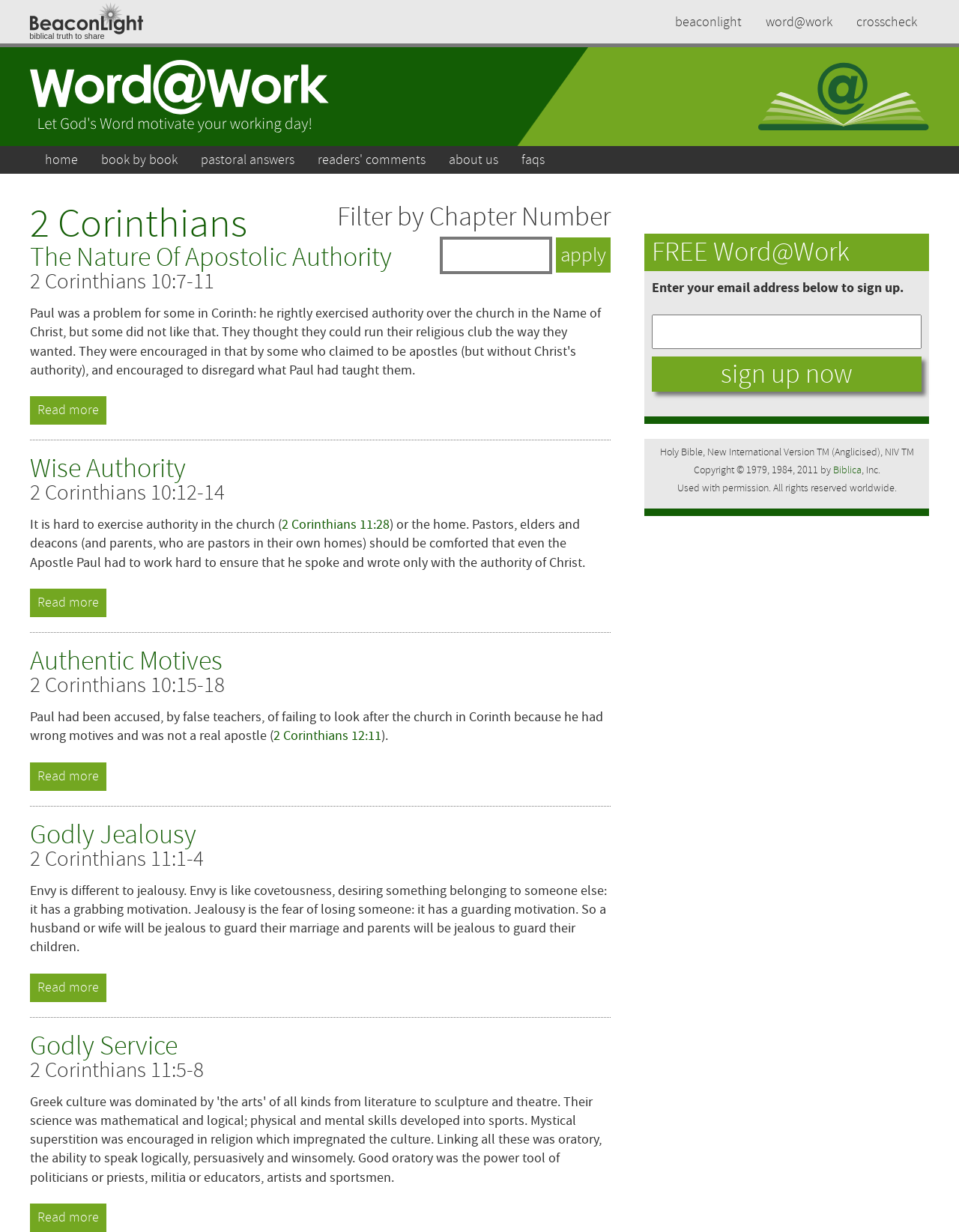Determine the bounding box coordinates for the region that must be clicked to execute the following instruction: "Click the 'Home' link".

[0.031, 0.049, 0.344, 0.108]